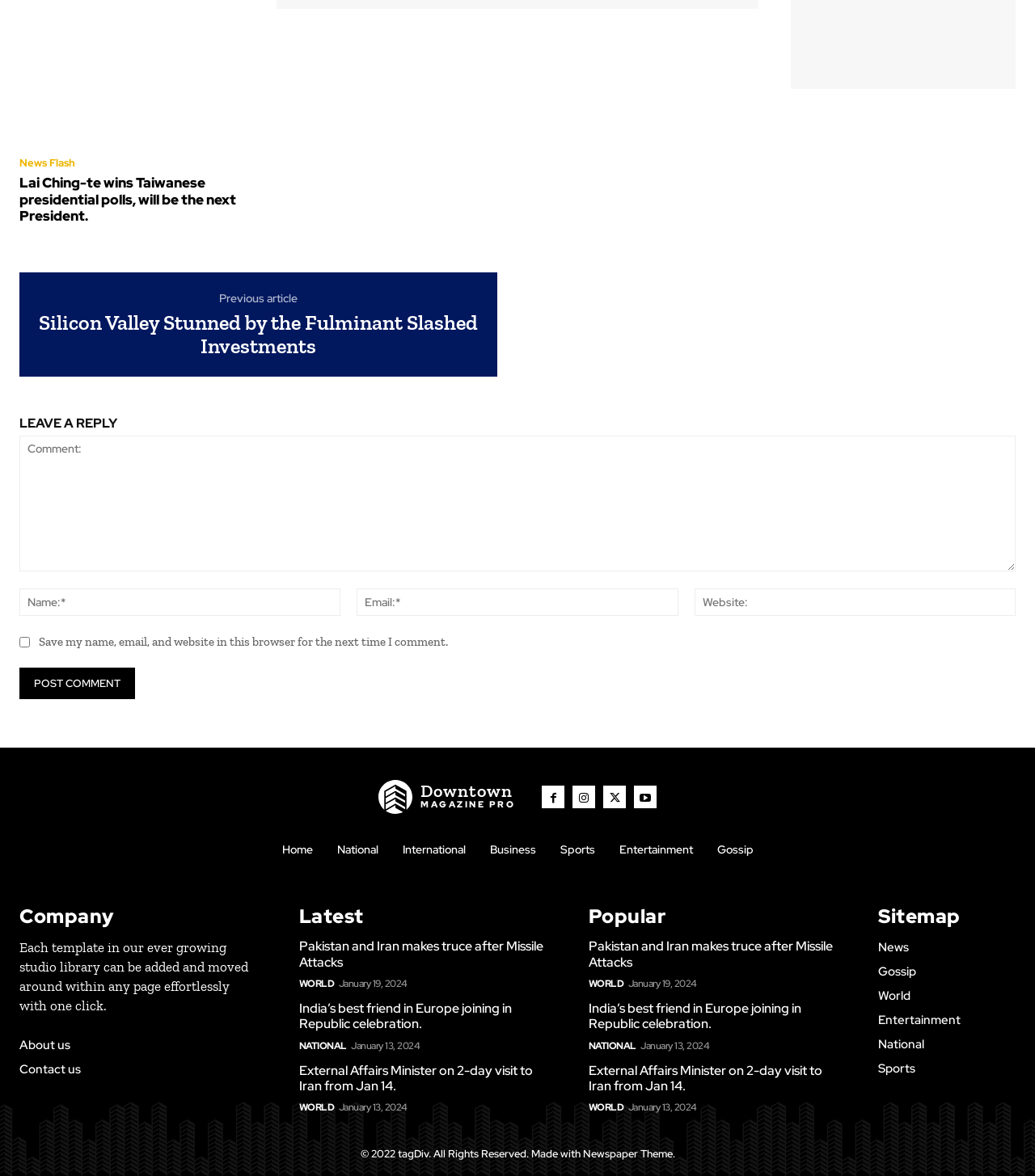Determine the bounding box coordinates of the section to be clicked to follow the instruction: "Visit the home page". The coordinates should be given as four float numbers between 0 and 1, formatted as [left, top, right, bottom].

[0.272, 0.717, 0.302, 0.728]